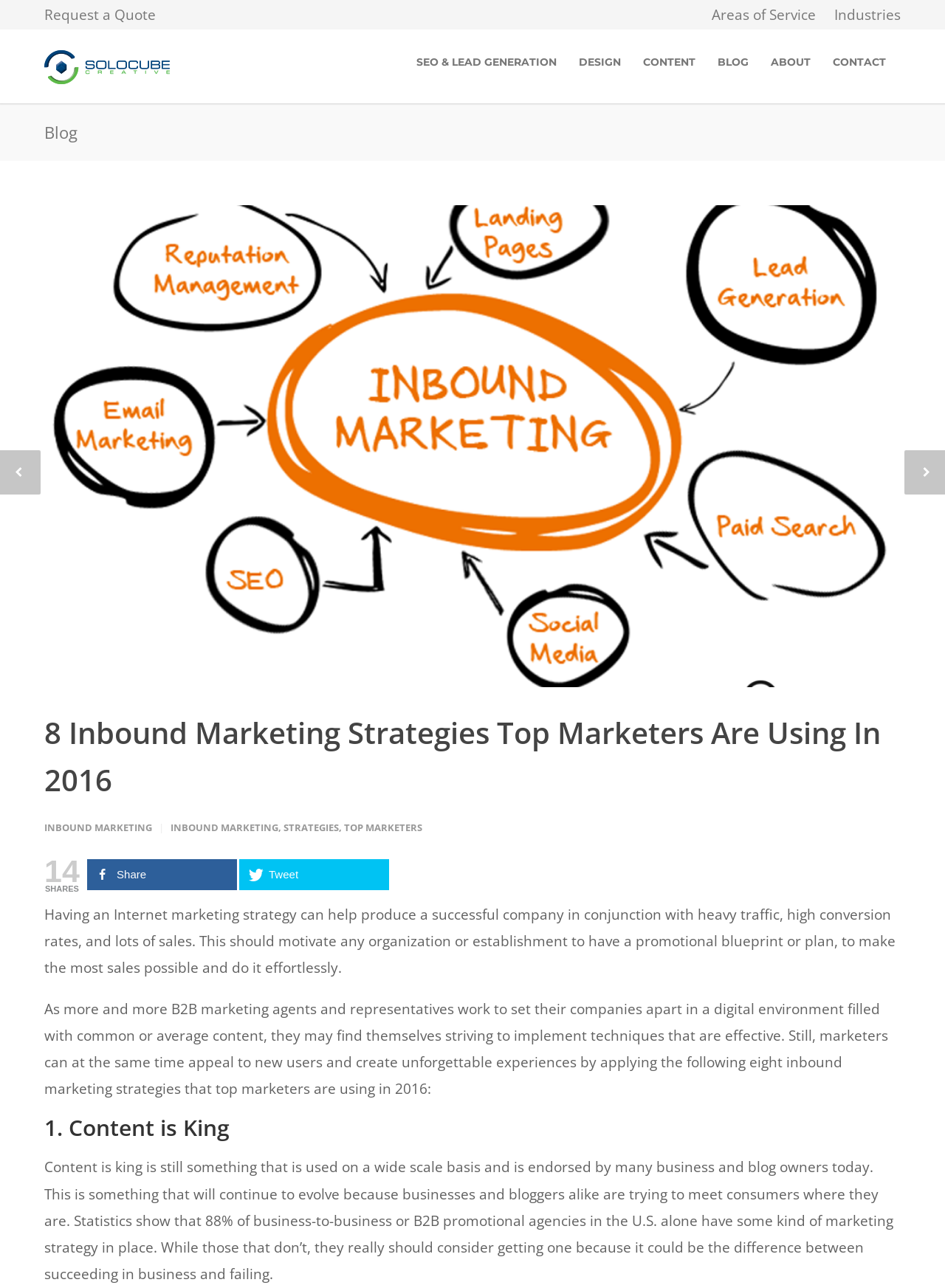Locate the bounding box coordinates of the element you need to click to accomplish the task described by this instruction: "Learn about inbound marketing strategies".

[0.047, 0.637, 0.161, 0.648]